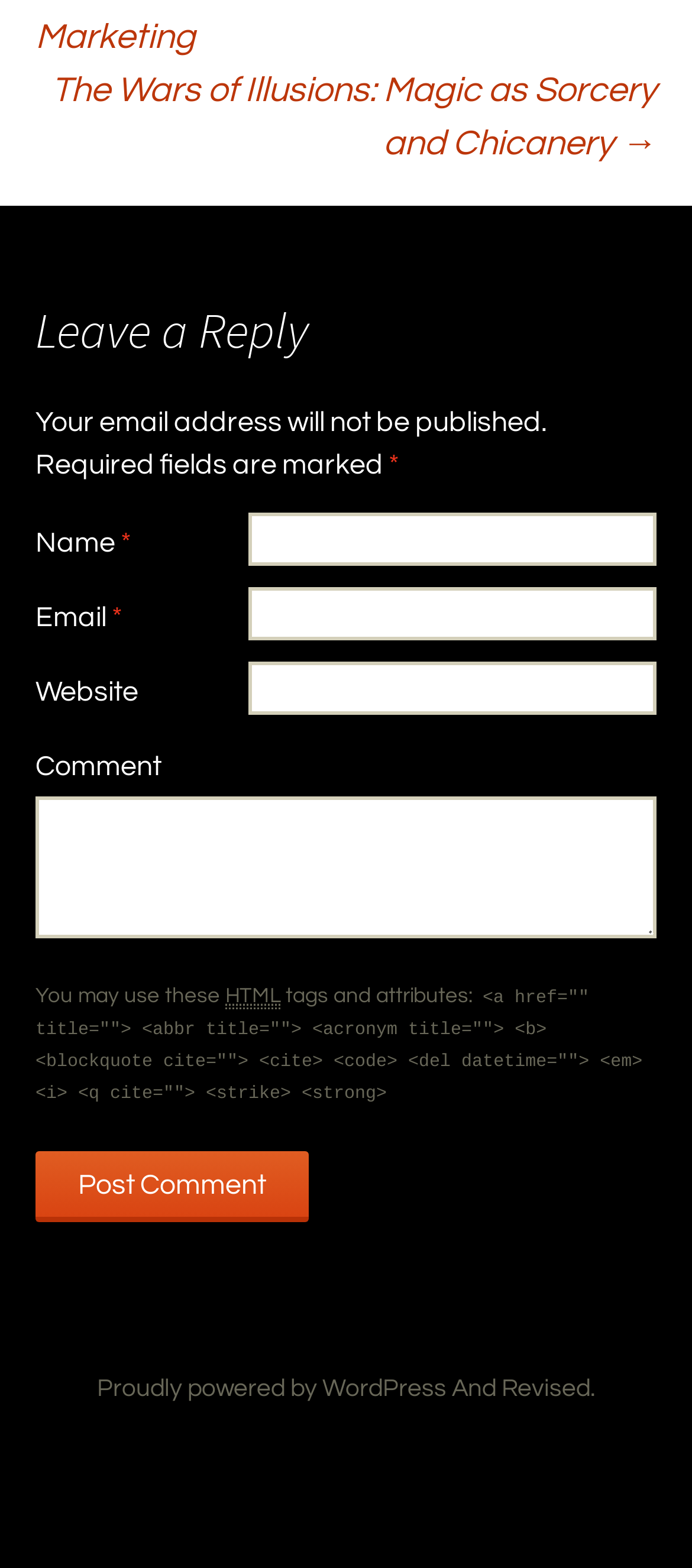Provide a single word or phrase answer to the question: 
How many links are present in the post navigation section?

One